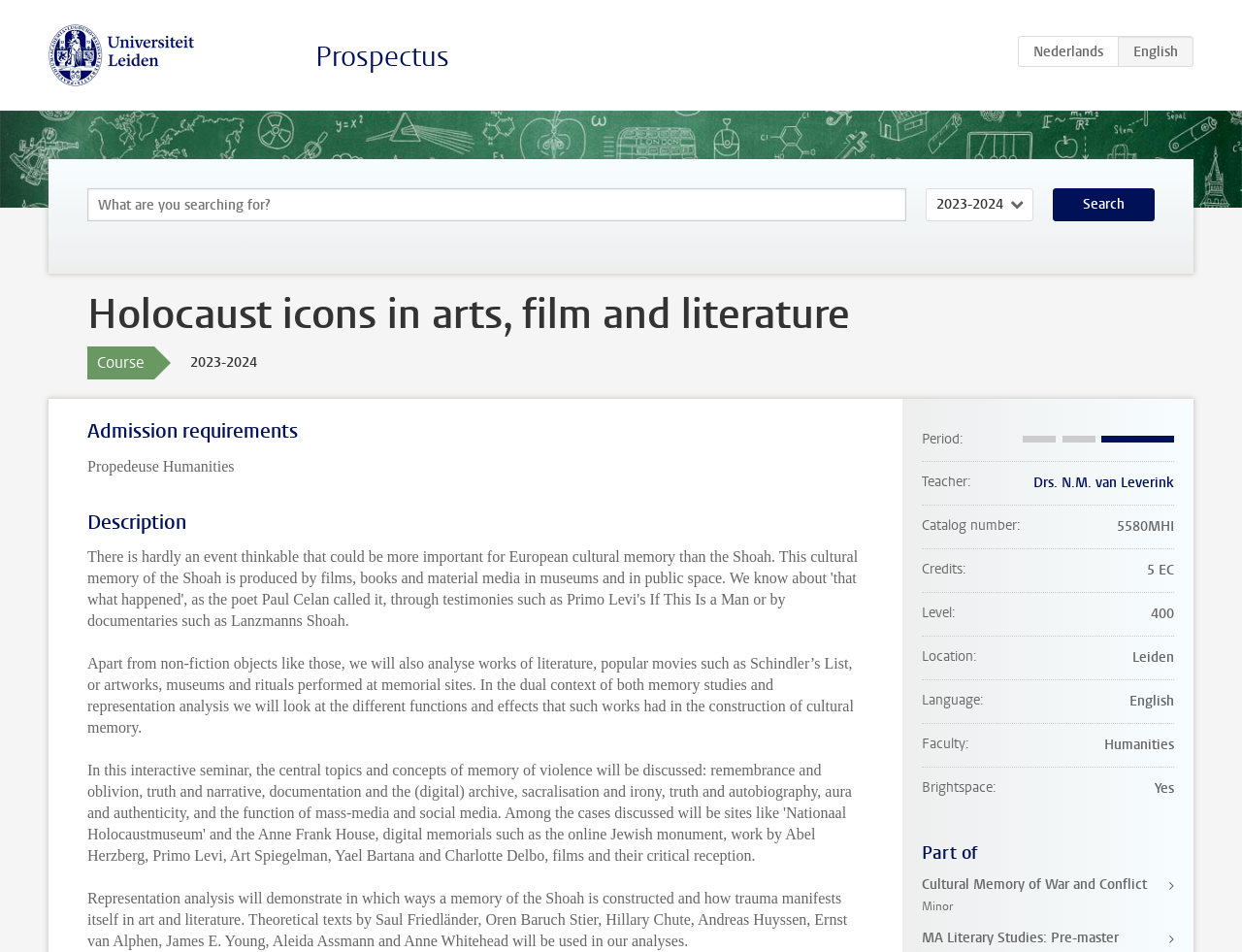Please find the bounding box coordinates of the element that must be clicked to perform the given instruction: "View course details". The coordinates should be four float numbers from 0 to 1, i.e., [left, top, right, bottom].

[0.039, 0.287, 0.961, 0.419]